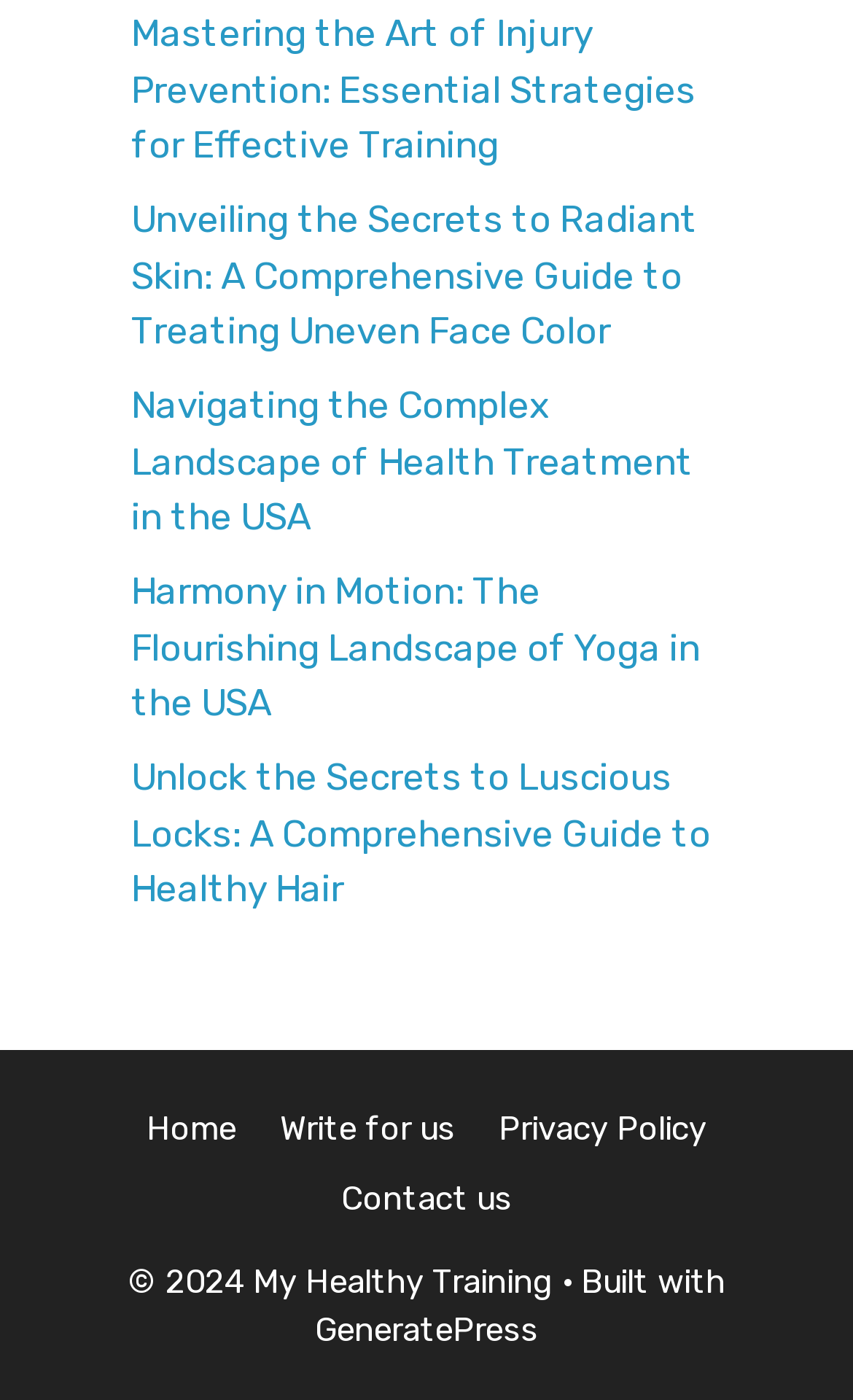Find the bounding box coordinates of the area to click in order to follow the instruction: "Read about mastering the art of injury prevention".

[0.154, 0.008, 0.815, 0.119]